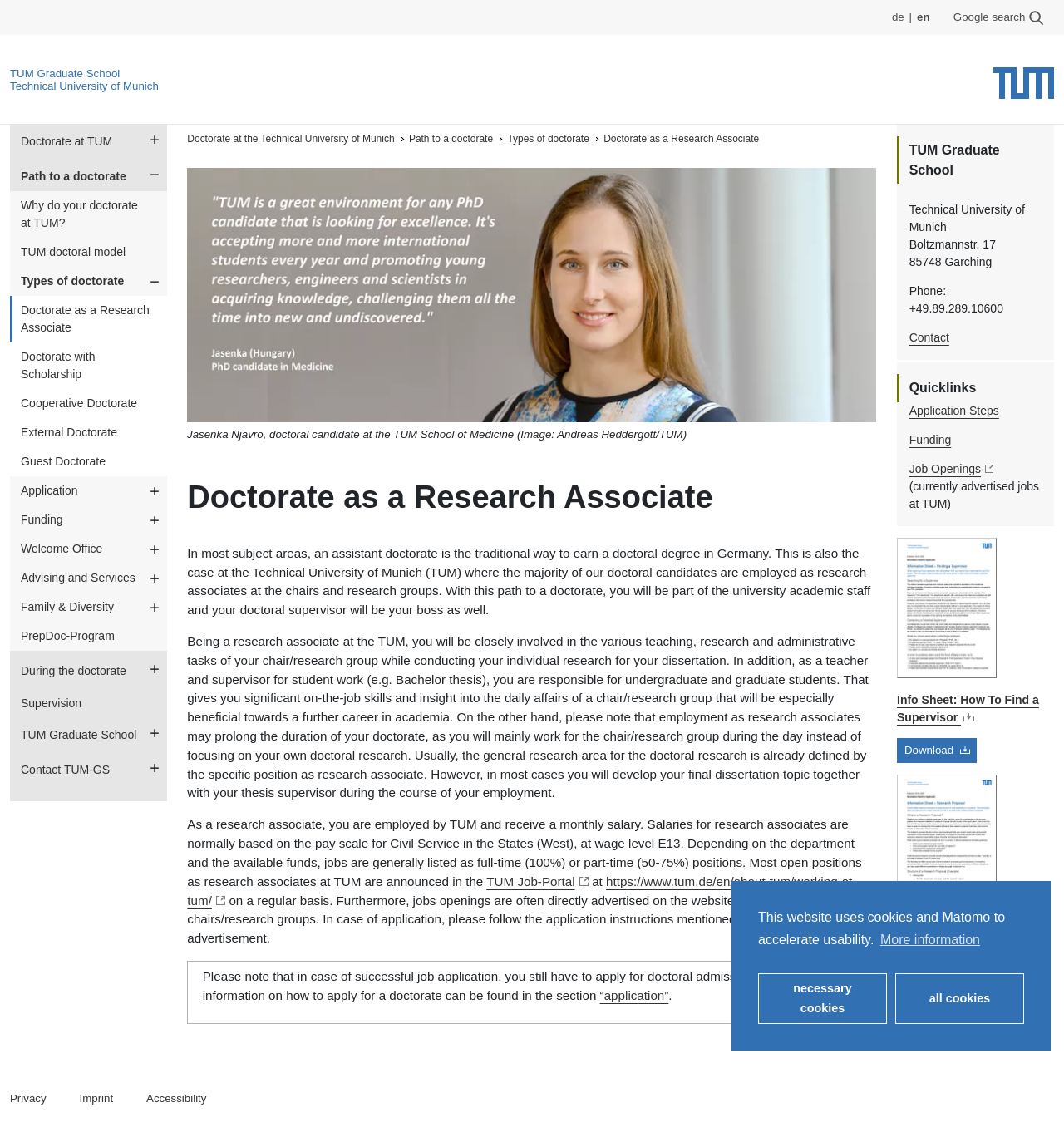Find the bounding box of the UI element described as follows: "TUM doctoral model".

[0.009, 0.209, 0.157, 0.235]